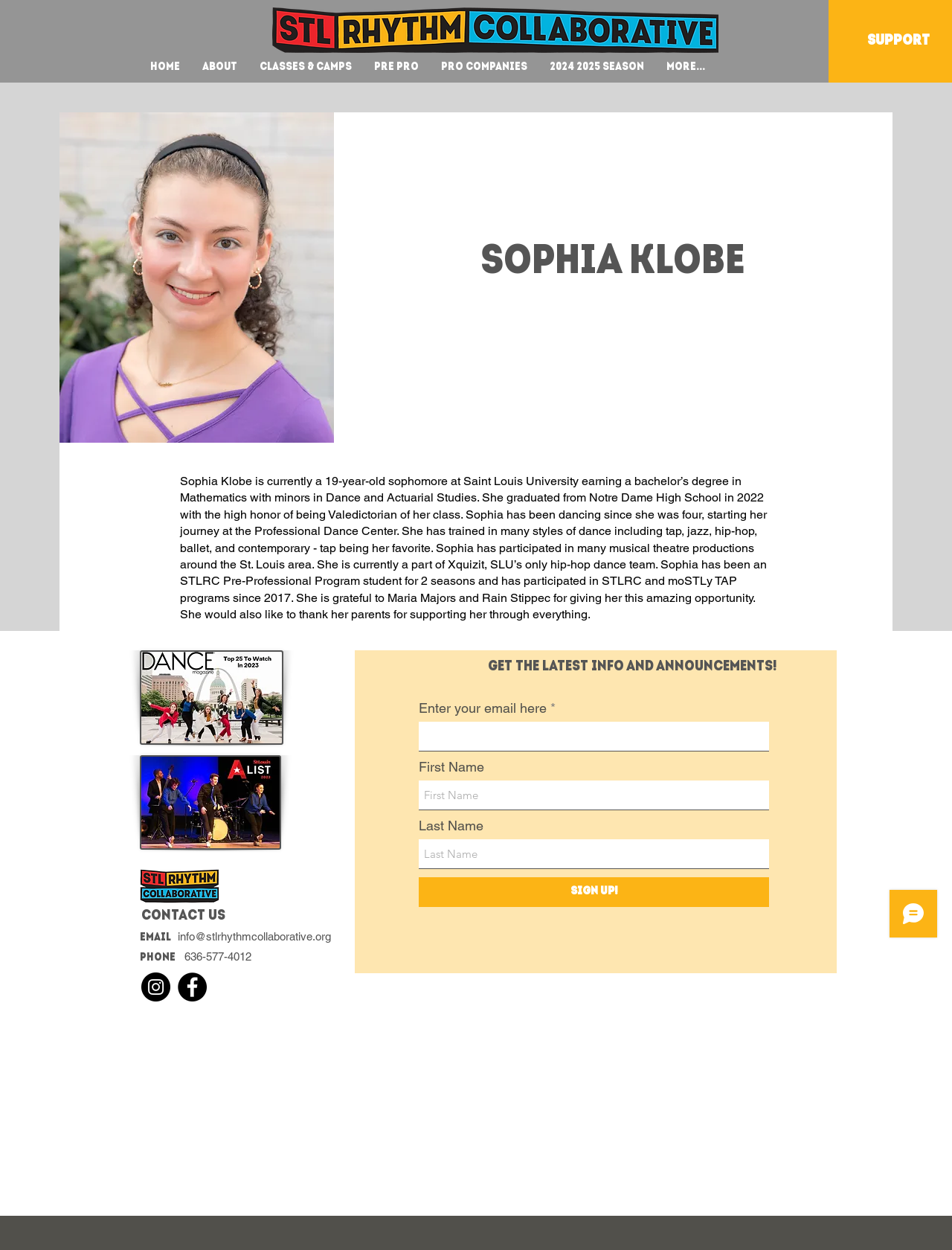Determine the bounding box coordinates of the region I should click to achieve the following instruction: "Click the Home link". Ensure the bounding box coordinates are four float numbers between 0 and 1, i.e., [left, top, right, bottom].

[0.146, 0.042, 0.201, 0.066]